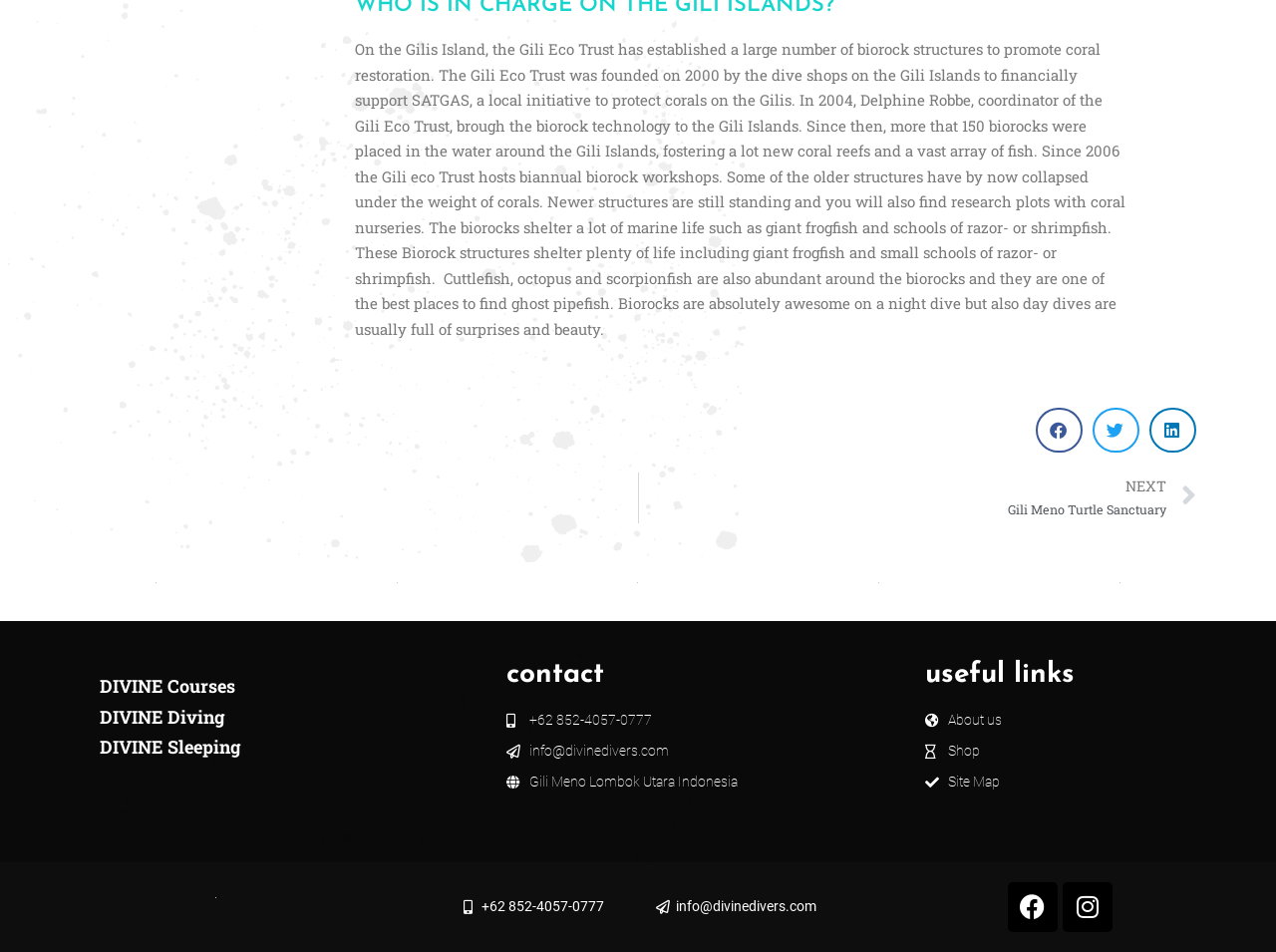Provide the bounding box coordinates of the HTML element this sentence describes: "DIVINE Sleeping".

[0.078, 0.772, 0.189, 0.797]